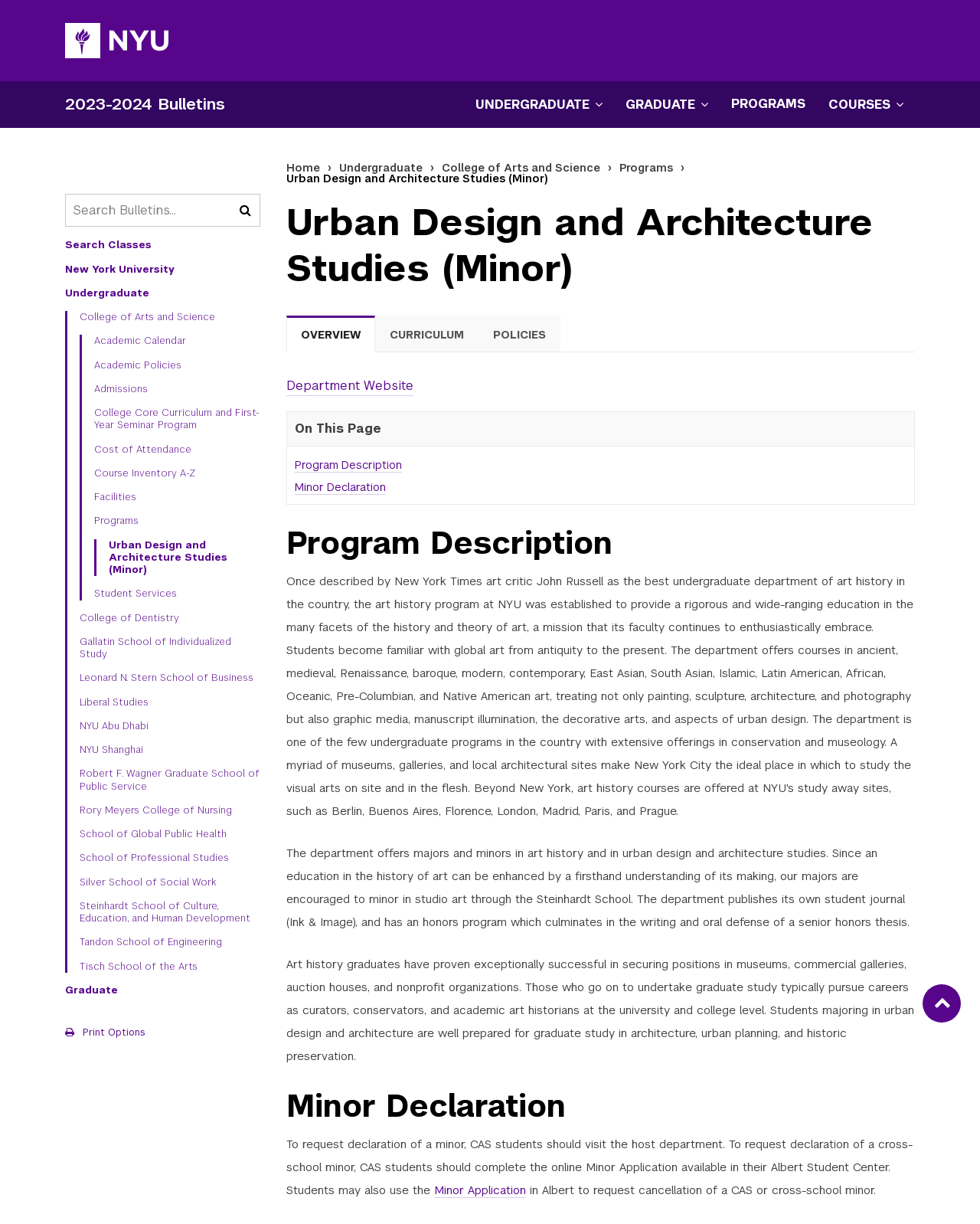Specify the bounding box coordinates of the element's area that should be clicked to execute the given instruction: "Search Bulletins". The coordinates should be four float numbers between 0 and 1, i.e., [left, top, right, bottom].

[0.066, 0.159, 0.266, 0.185]